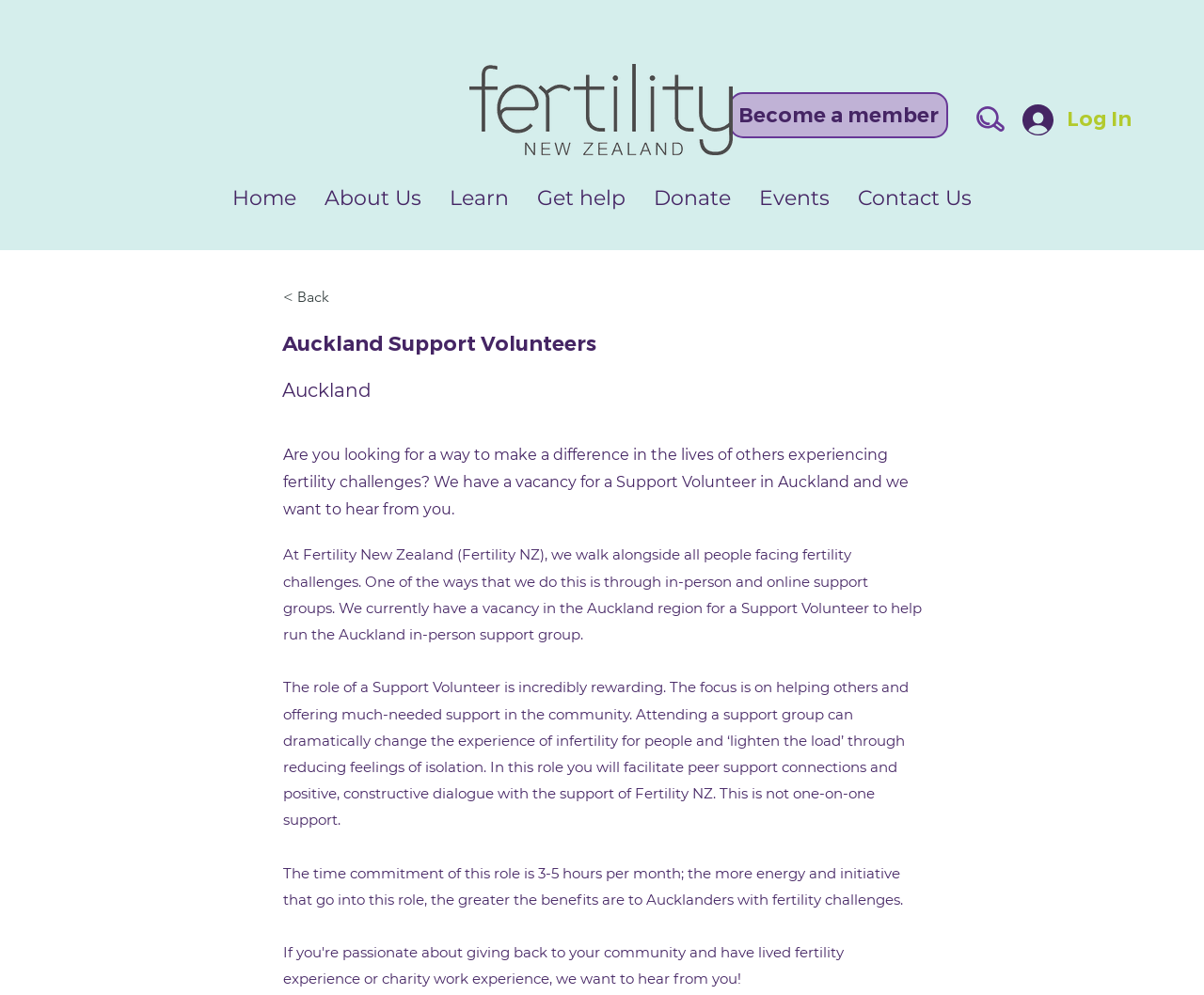What is the location of the Support Volunteer role?
Kindly give a detailed and elaborate answer to the question.

The webpage specifically mentions that there is a vacancy for a Support Volunteer in Auckland, and the role is to help run the Auckland in-person support group.